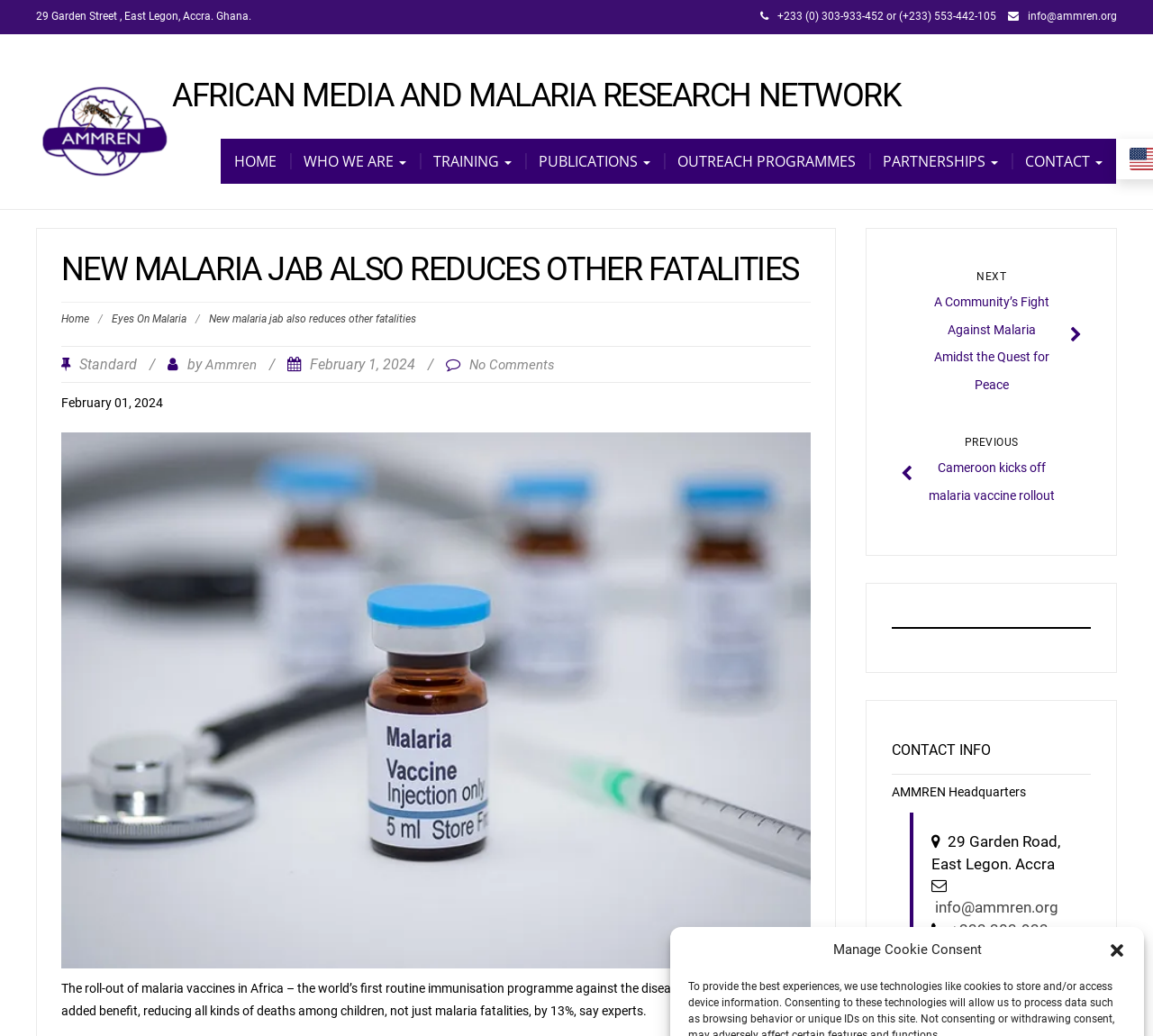What is the address of AMMREN's headquarters?
Please provide a detailed and comprehensive answer to the question.

I found the address by looking at the contact information section at the bottom of the webpage, where it says 'Headquarters' and provides the address.